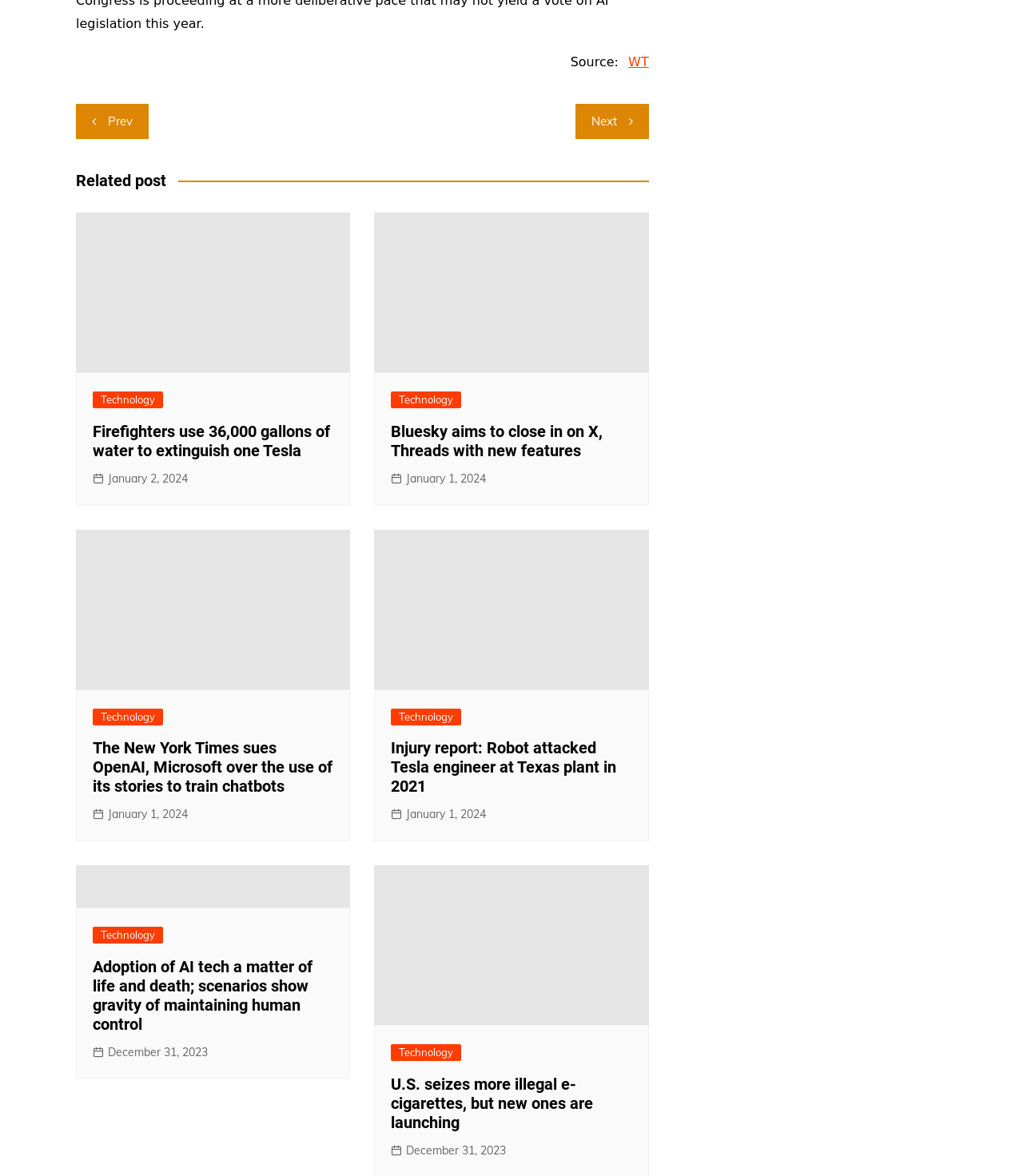How many navigation links are there?
Provide an in-depth and detailed answer to the question.

I found the navigation element with the text 'Posts' and its child links 'Prev' and 'Next', which are the only navigation links on the page.